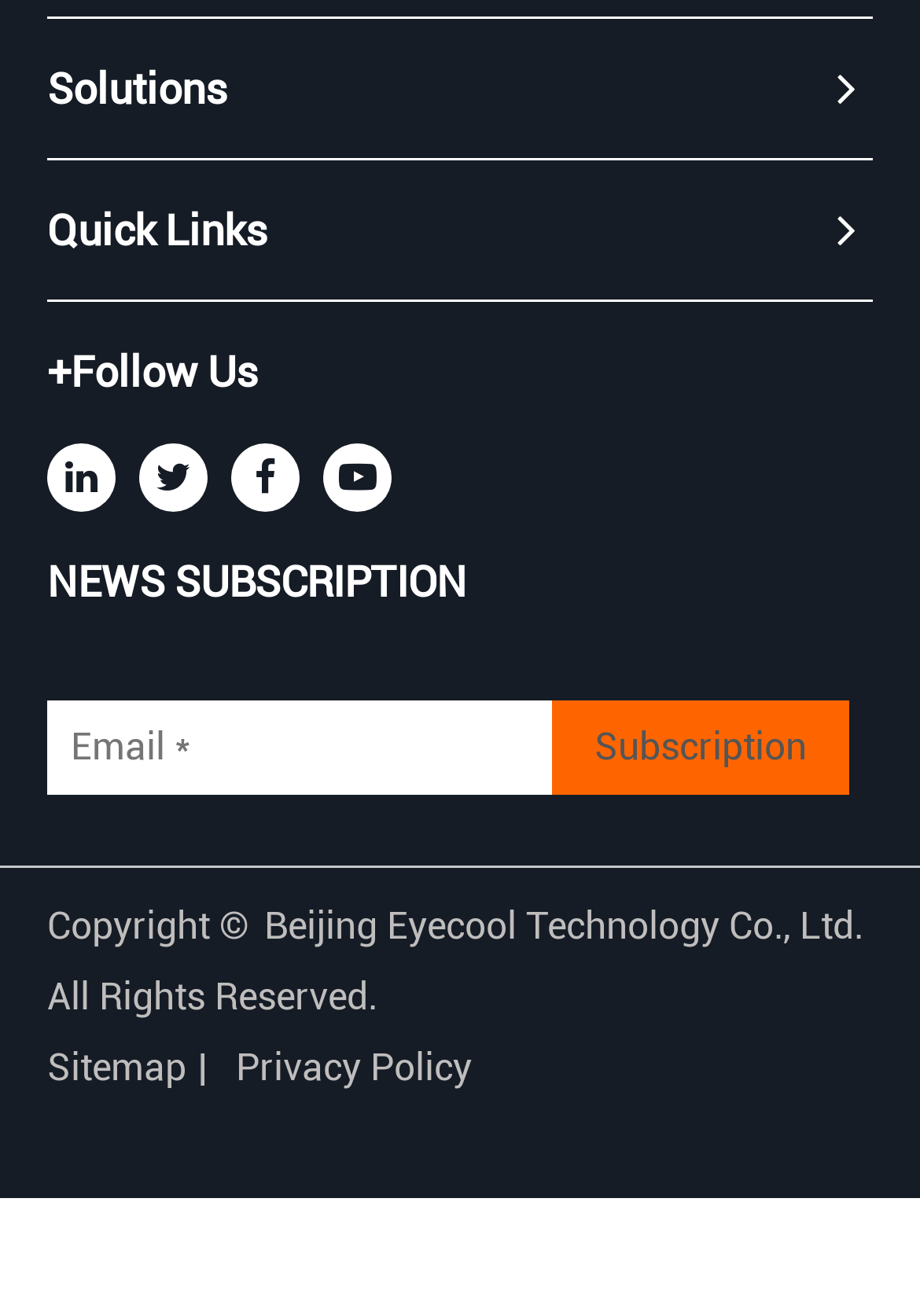What is the label of the textbox above the 'Subscription' button?
Answer the question in a detailed and comprehensive manner.

The textbox above the 'Subscription' button is labeled 'Email *', indicating that it is a required field for email address input.